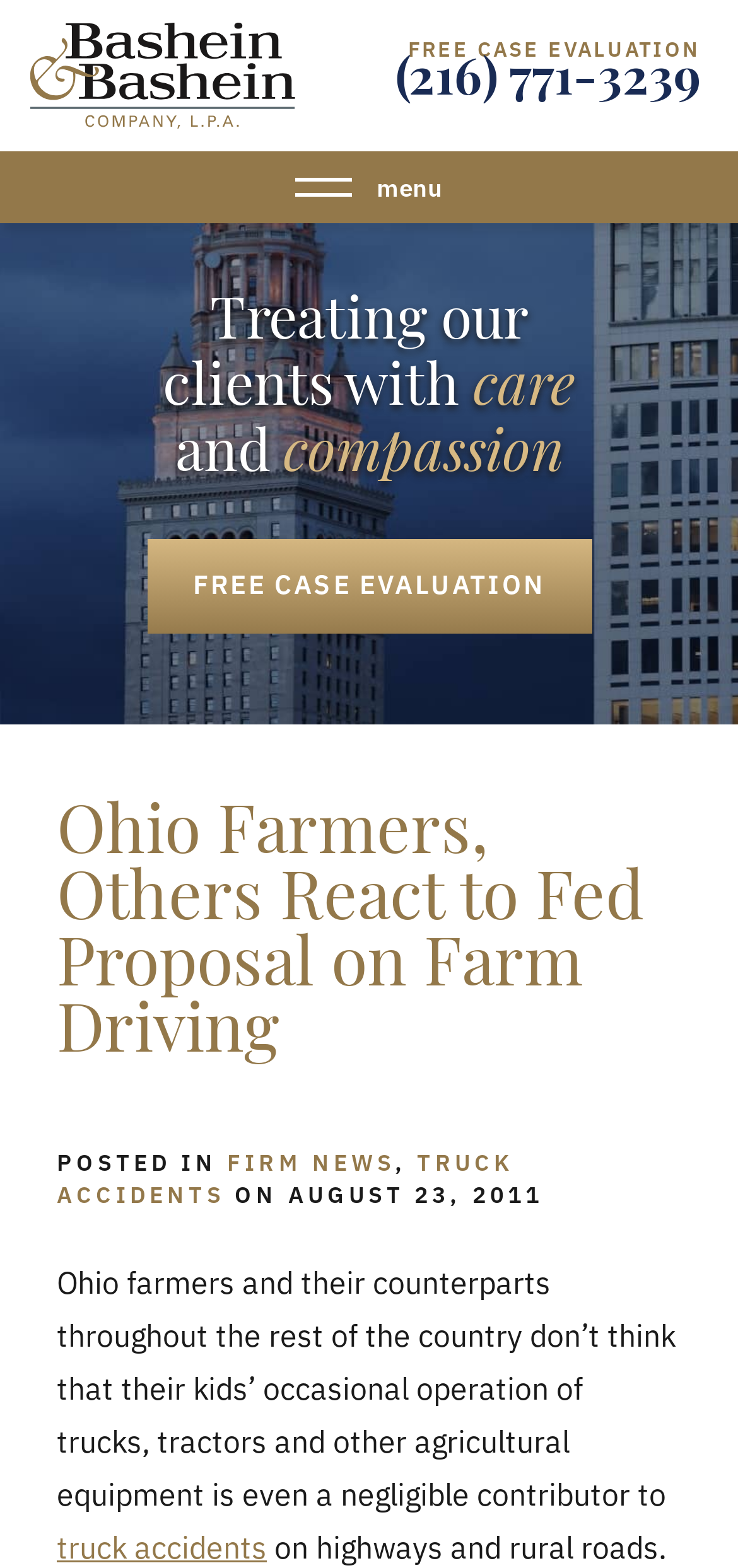What is the firm's approach to clients?
Using the image, elaborate on the answer with as much detail as possible.

I found this information by reading the static text elements that describe the firm's approach, which are 'Treating our clients with', 'care', 'and', and 'compassion'.